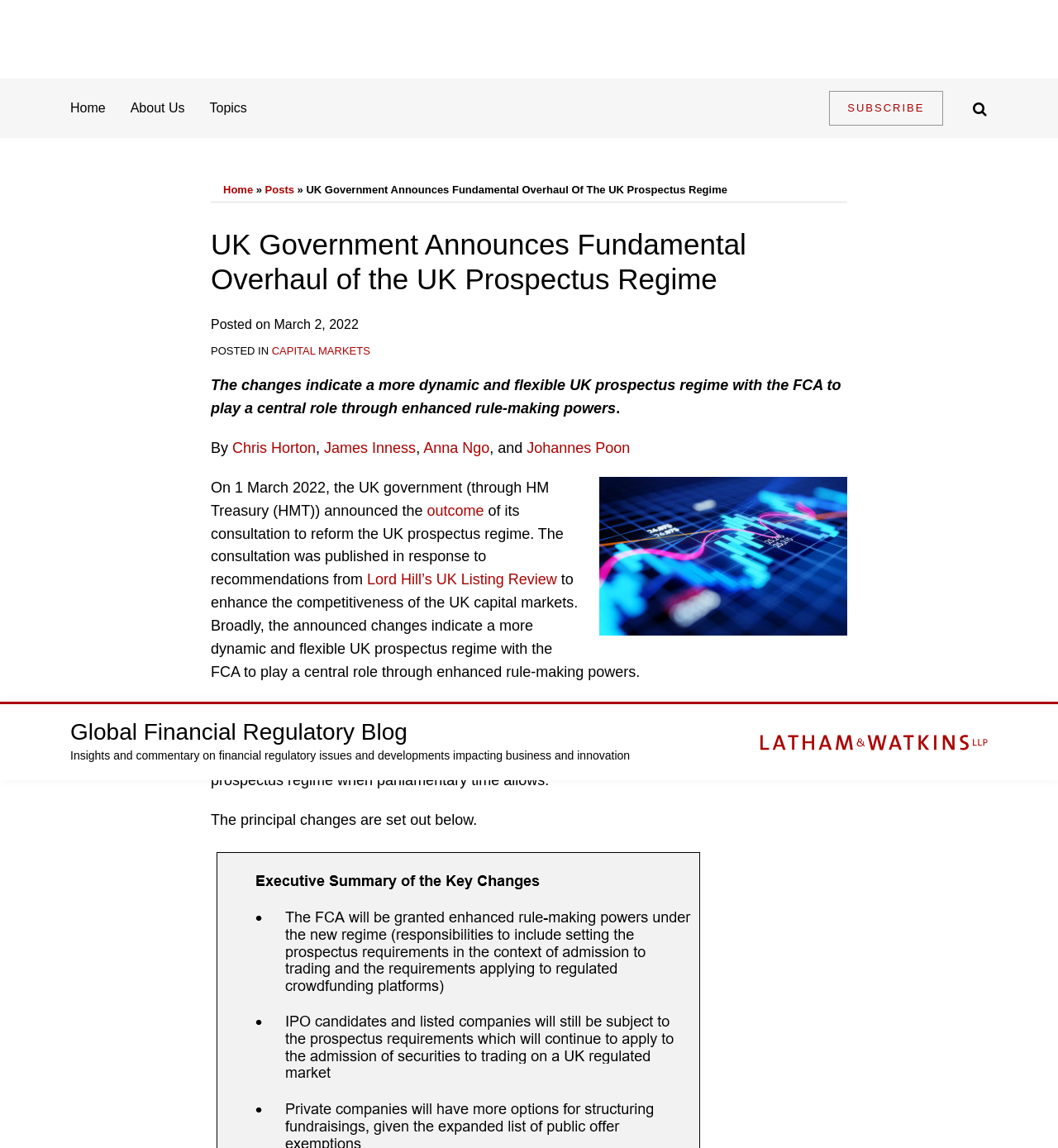Based on the image, give a detailed response to the question: What is the name of the blog?

I found the answer by looking at the top-left corner of the webpage, where it says 'Global Financial Regulatory Blog' in a heading element.